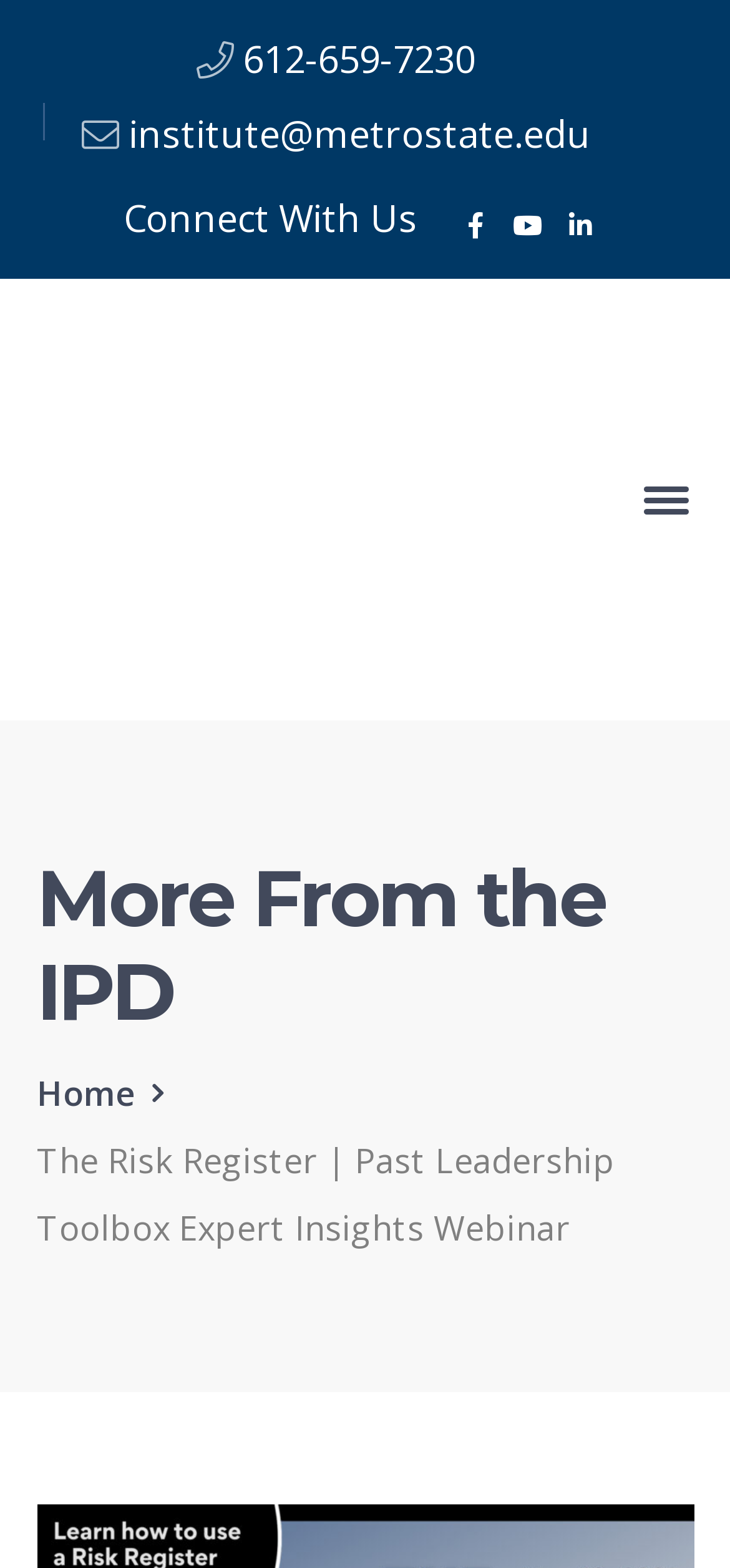Generate the text content of the main headline of the webpage.

More From the IPD